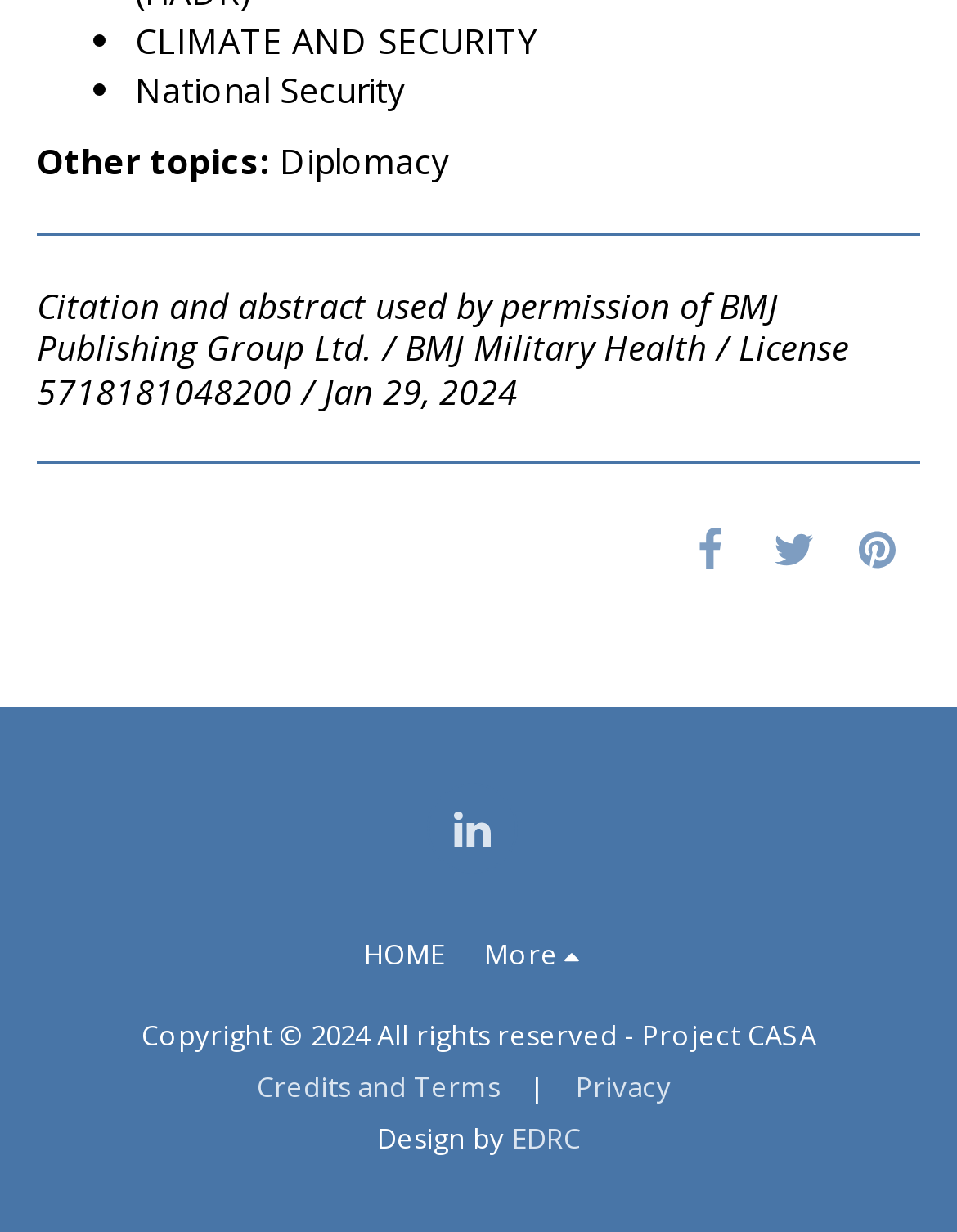Give a one-word or short phrase answer to the question: 
What is the topic of the first list item?

CLIMATE AND SECURITY